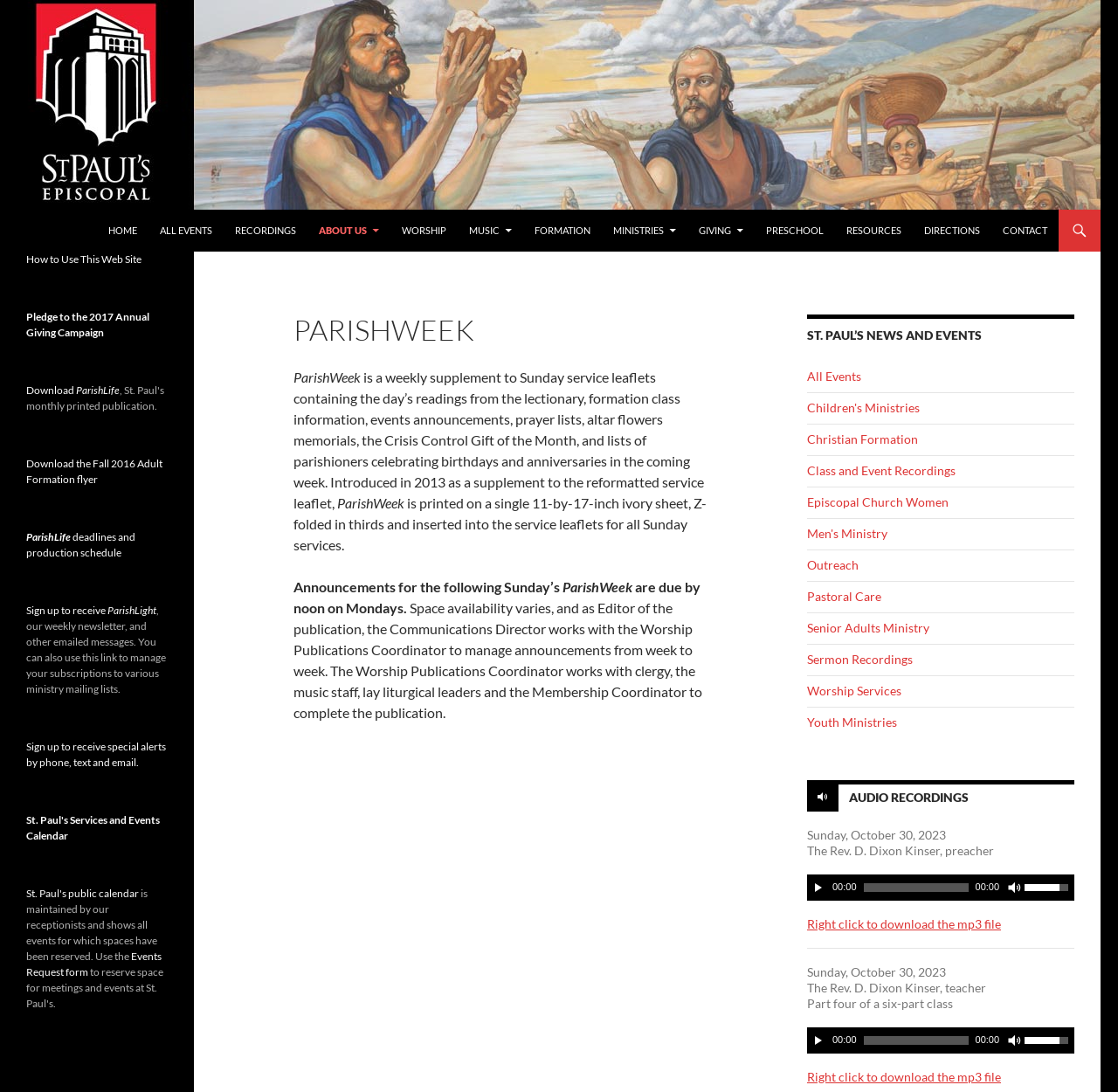Please locate the bounding box coordinates of the element that needs to be clicked to achieve the following instruction: "View all events". The coordinates should be four float numbers between 0 and 1, i.e., [left, top, right, bottom].

[0.134, 0.192, 0.199, 0.23]